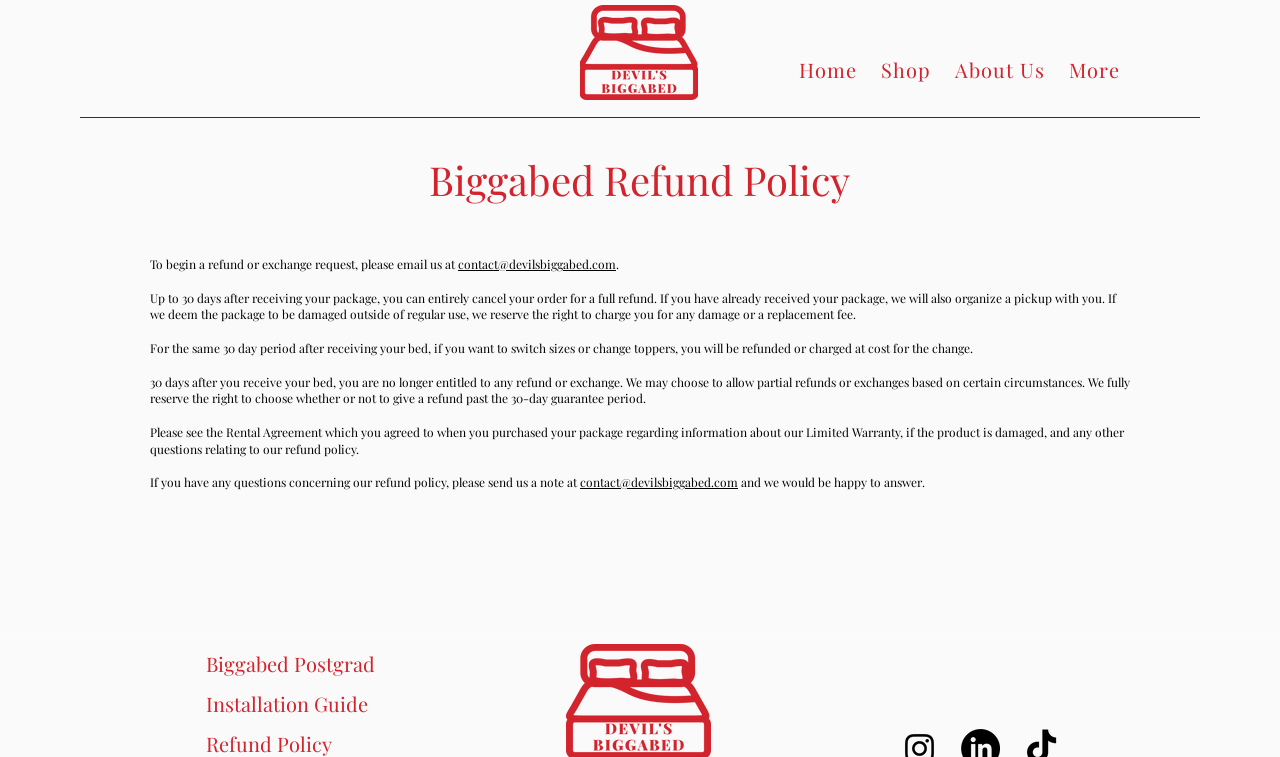Examine the image and give a thorough answer to the following question:
What is the email address for refund or exchange requests?

The email address can be found in the paragraph that starts with 'To begin a refund or exchange request, please email us at' and is linked as 'contact@devilsbiggabed.com'.